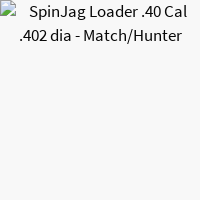Generate an elaborate caption for the image.

This image features the "SpinJag Loader" designed for .40 caliber firearms, specifically for those with a .402 diameter, catering to enthusiasts and hunters. The loader is part of the Match/Hunter series, reflecting its premium design for precision loading. Accompanying the image is a descriptive text that highlights the product's name, making it easy for viewers to identify its purpose. The sleek and functional design is aimed at enhancing the reloading experience, underscoring its importance for accuracy in shooting sports.